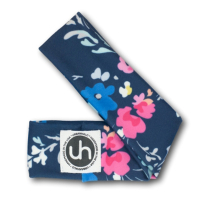Construct a detailed narrative about the image.

The image showcases a stylish Urban Halo headband, prominently featuring a floral pattern in vibrant shades of pink, blue, and white against a deep navy background. The headband is elegantly folded and displays the Urban Halo logo on a white tag, indicating its brand identity. This unique accessory seamlessly blends functionality with fashion, allowing wearers to express their personal style while keeping hair in check during various activities. Ideal for both casual and active settings, the Urban Halo headband is noted for its versatility and trendy design, appealing to a wide range of enthusiasts looking for both practicality and flair.